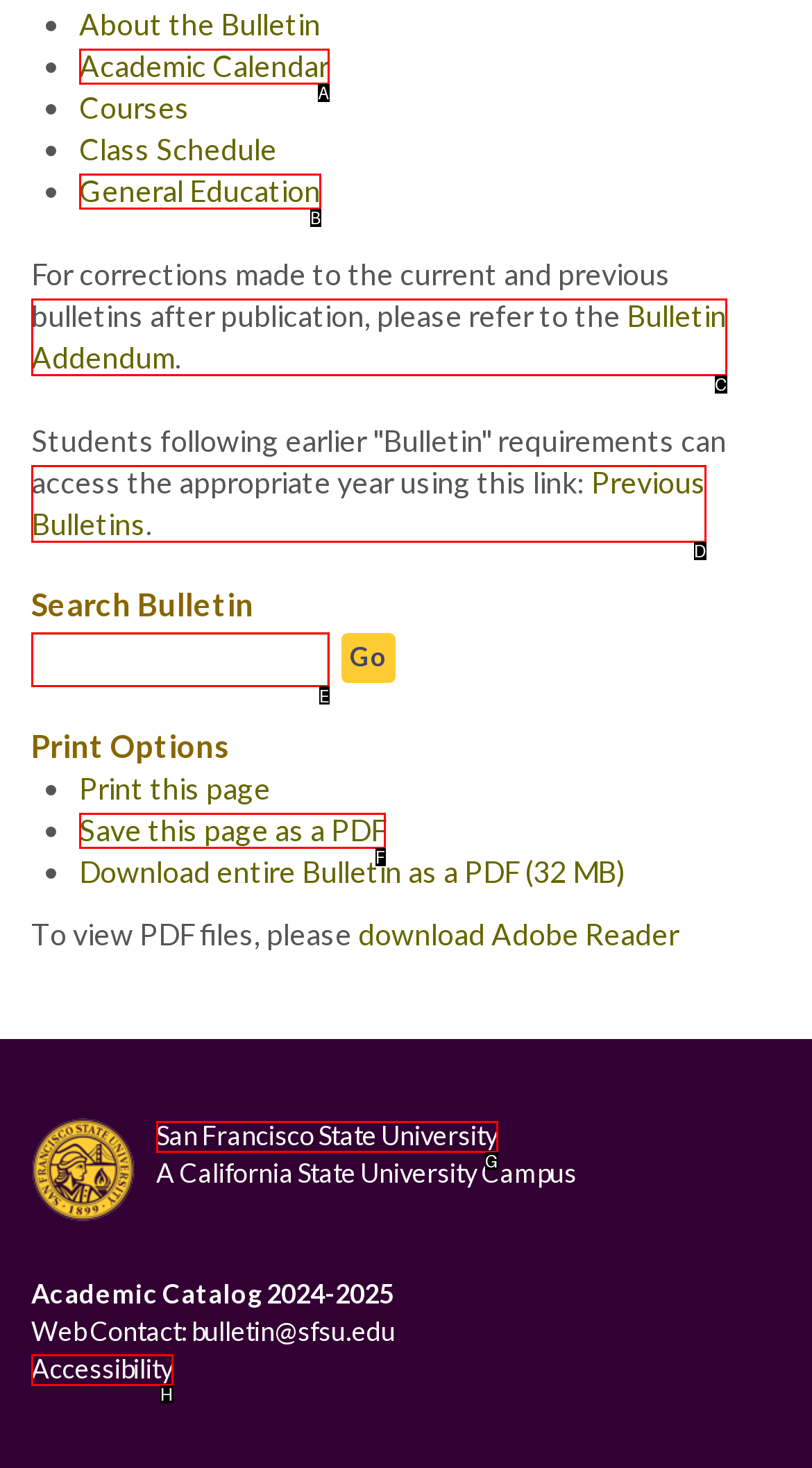Please determine which option aligns with the description: Previous Bulletins. Respond with the option’s letter directly from the available choices.

D